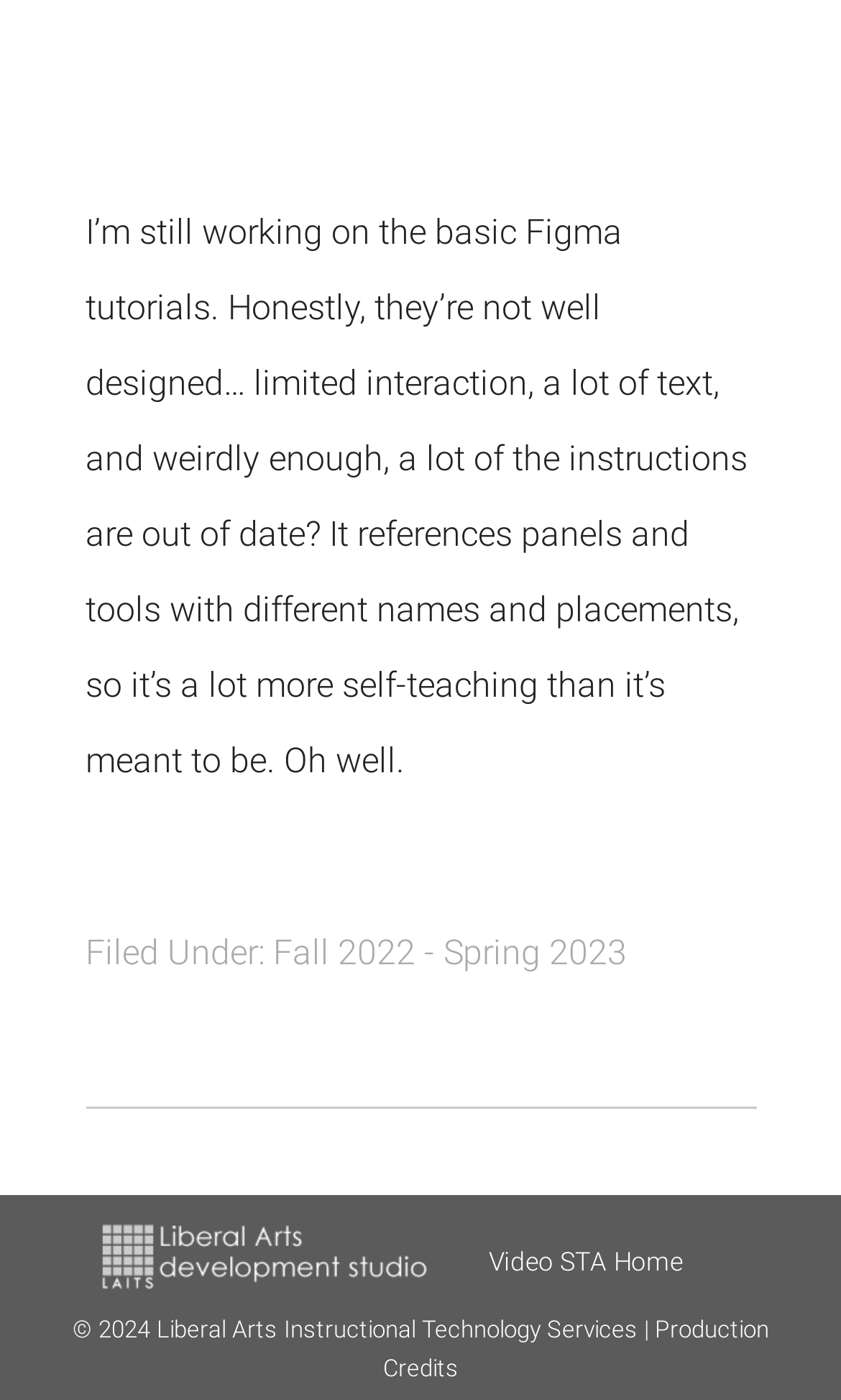What is the copyright year?
Refer to the image and respond with a one-word or short-phrase answer.

2024